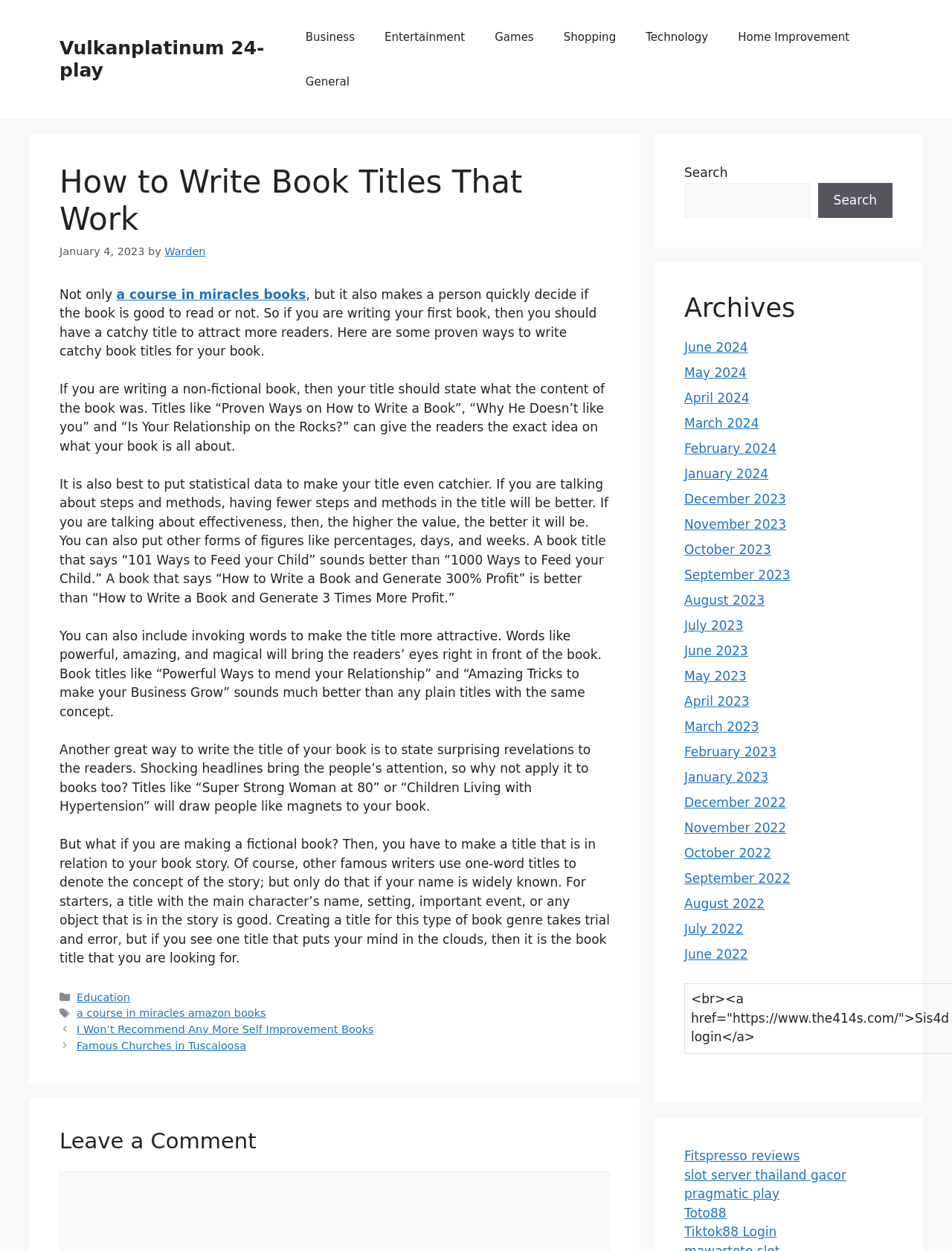What is the purpose of including statistical data in a book title?
Give a one-word or short-phrase answer derived from the screenshot.

To make it catchier